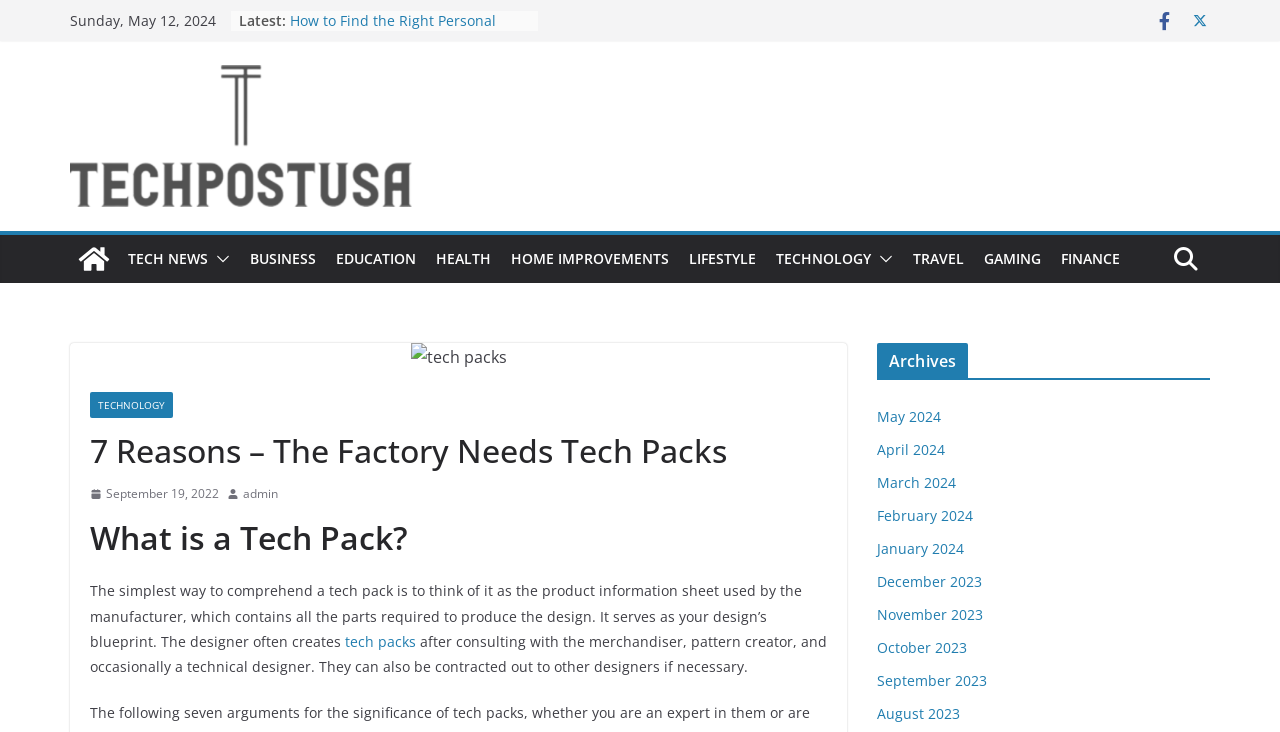Locate the bounding box coordinates of the clickable region to complete the following instruction: "Click on the 'tech post usa' logo."

[0.055, 0.089, 0.322, 0.283]